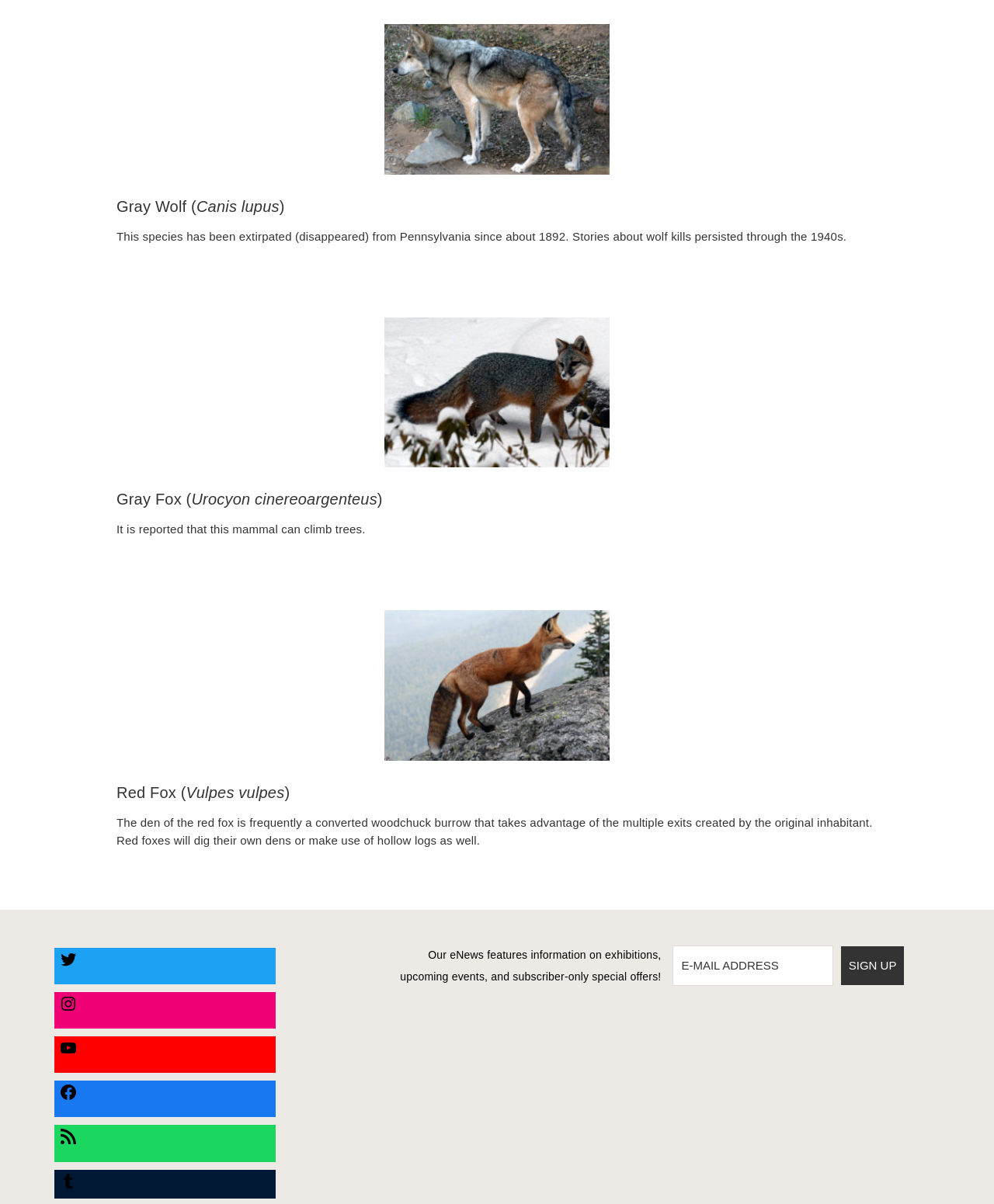Highlight the bounding box of the UI element that corresponds to this description: "parent_node: Gray Fox (Urocyon cinereoargenteus)".

[0.117, 0.26, 0.883, 0.391]